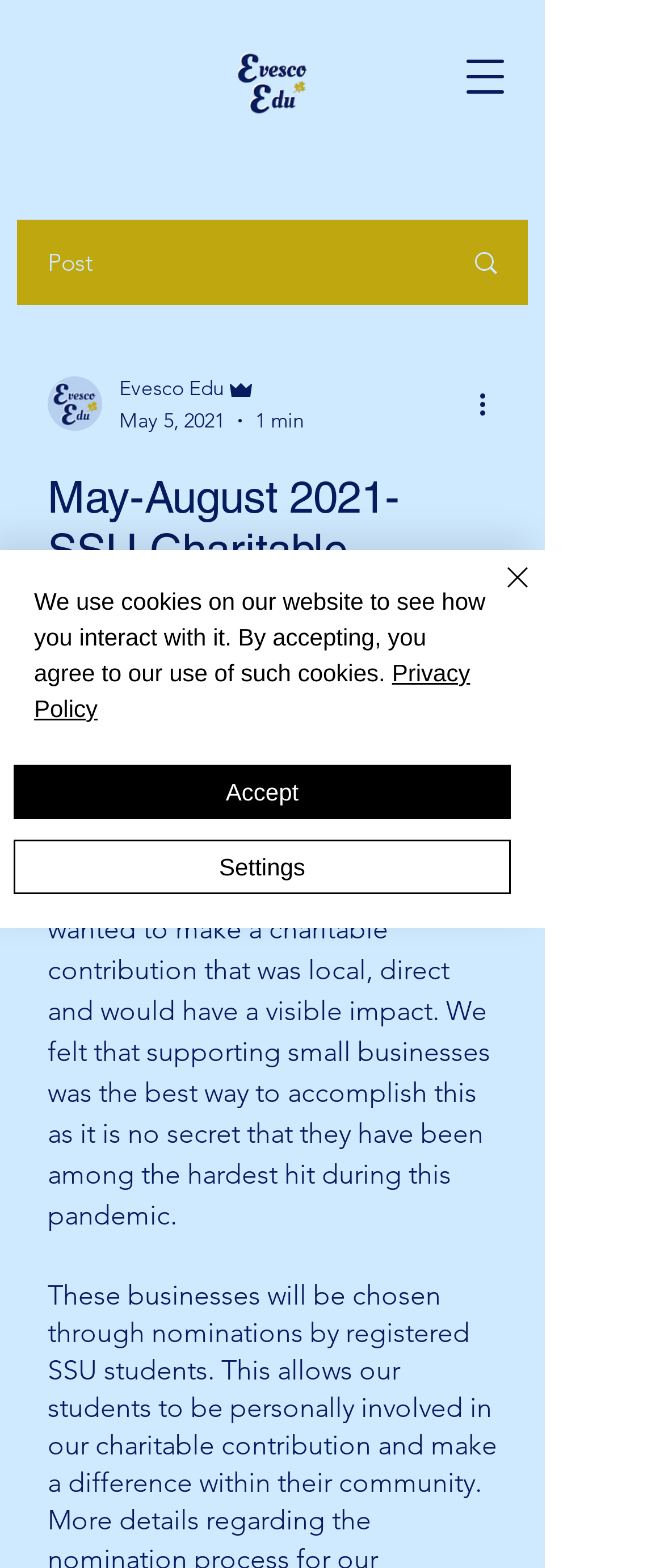From the webpage screenshot, predict the bounding box coordinates (top-left x, top-left y, bottom-right x, bottom-right y) for the UI element described here: Privacy Policy

[0.051, 0.42, 0.708, 0.461]